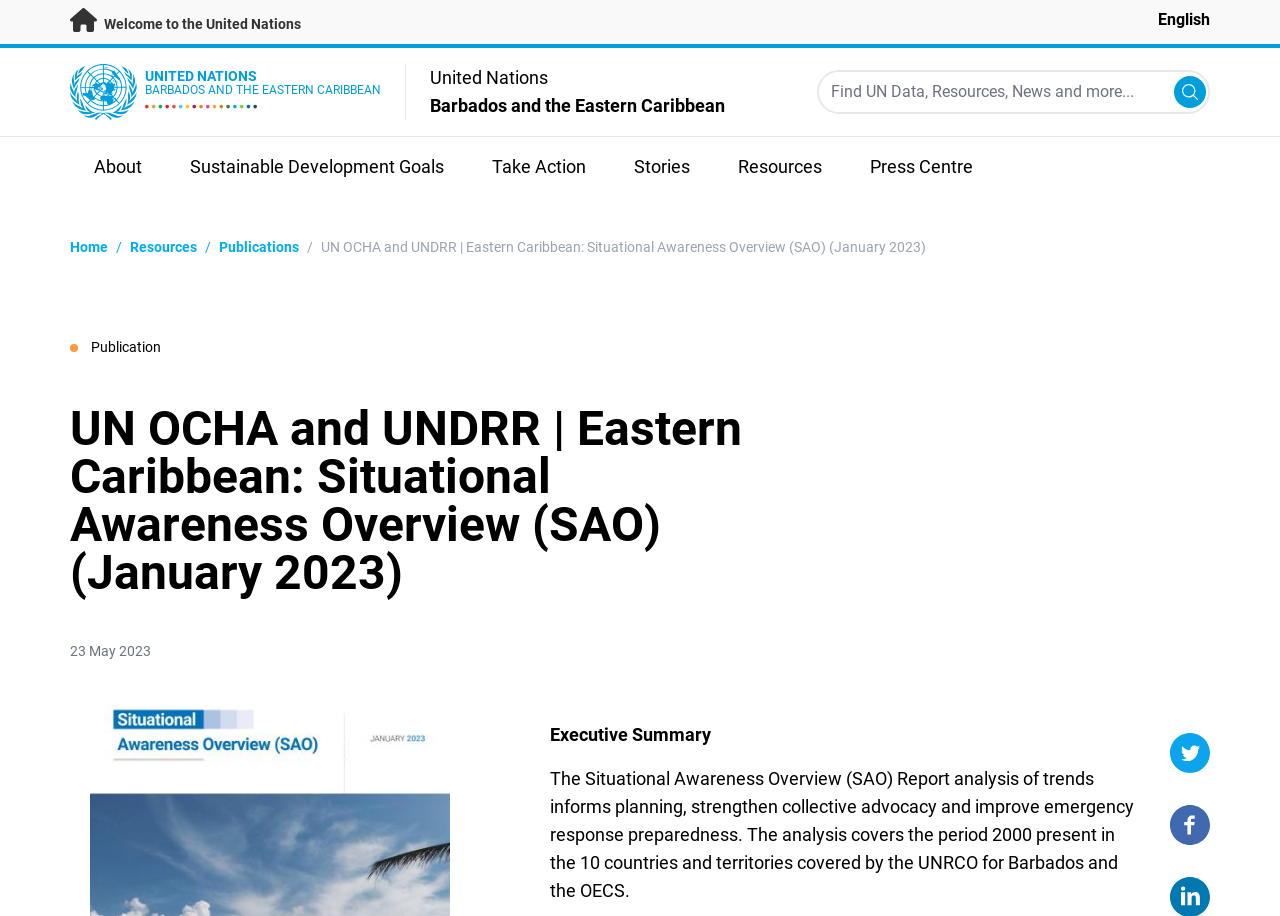Based on the element description: "Home", identify the UI element and provide its bounding box coordinates. Use four float numbers between 0 and 1, [left, top, right, bottom].

None